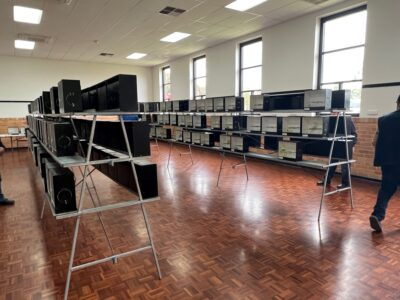Provide your answer to the question using just one word or phrase: What is the purpose of the event?

Avian exhibition